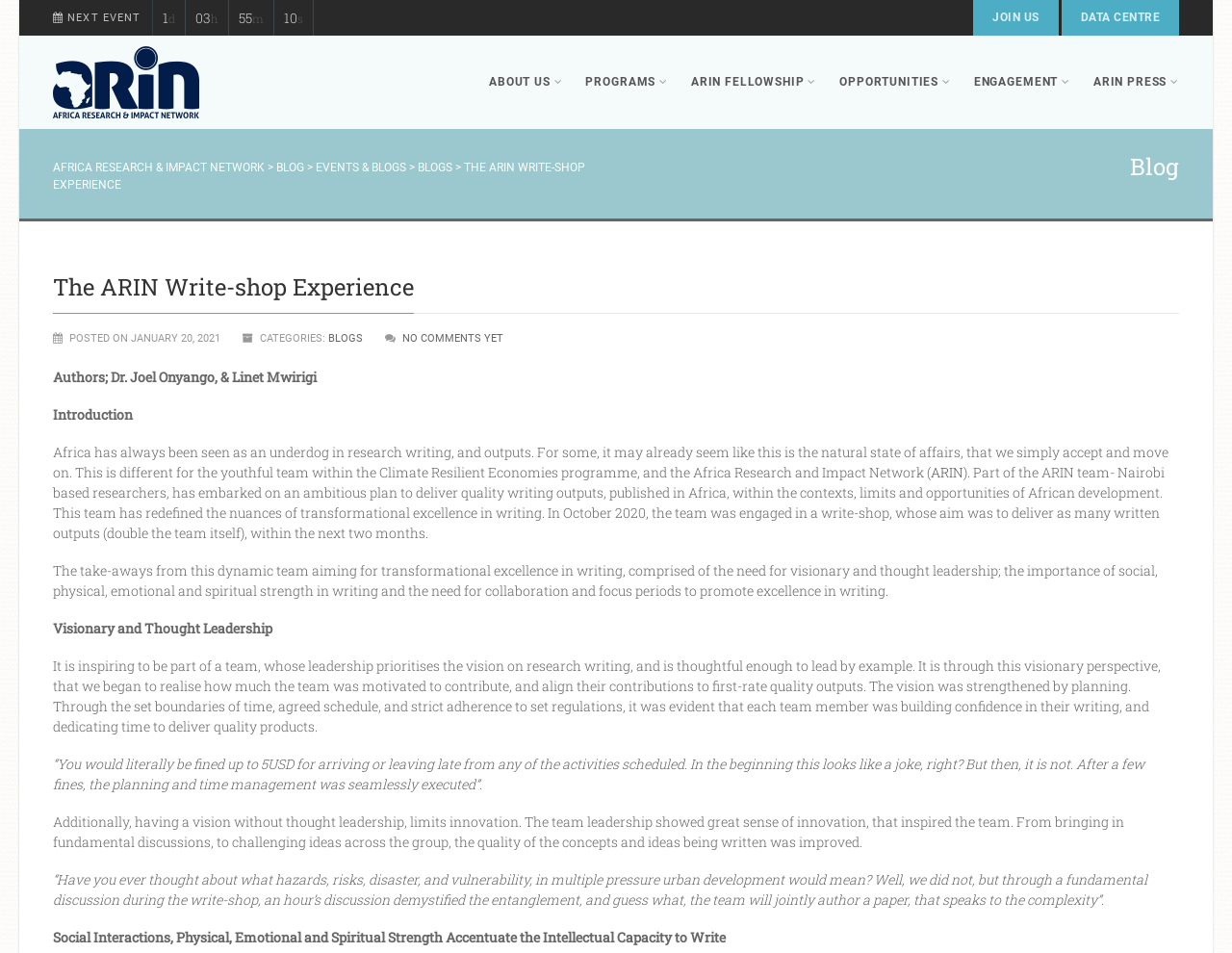Locate the bounding box of the UI element based on this description: "Opportunities". Provide four float numbers between 0 and 1 as [left, top, right, bottom].

[0.672, 0.037, 0.781, 0.135]